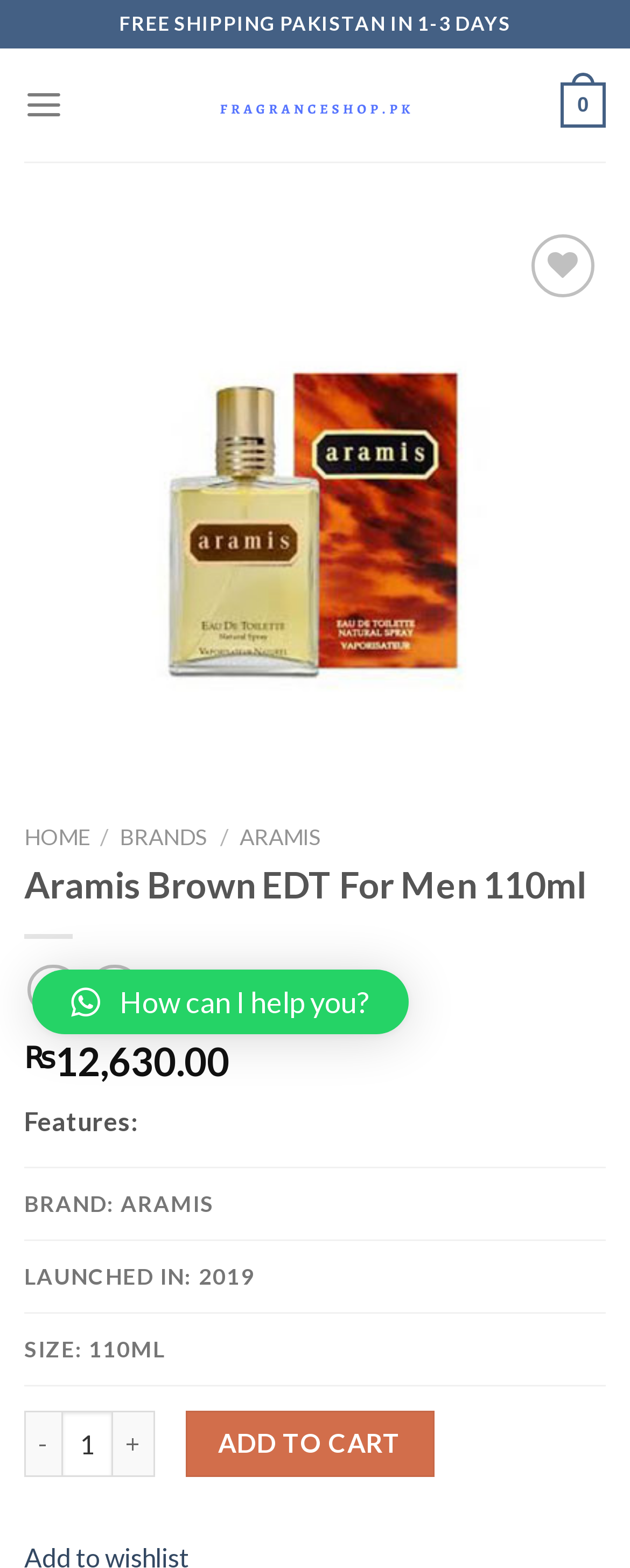Answer the question in one word or a short phrase:
What is the brand of the product?

ARAMIS